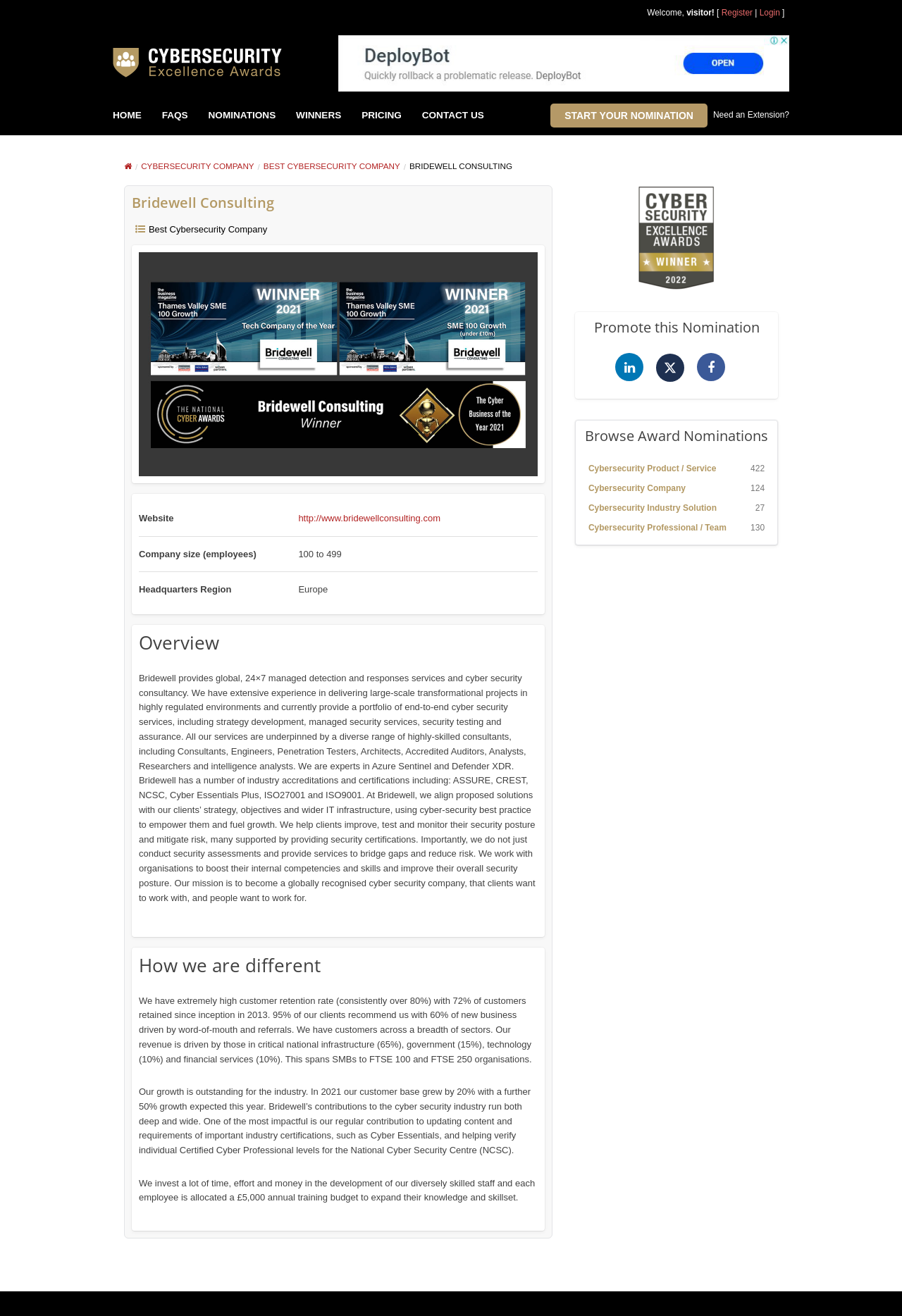Identify the bounding box coordinates for the element you need to click to achieve the following task: "Register". Provide the bounding box coordinates as four float numbers between 0 and 1, in the form [left, top, right, bottom].

[0.8, 0.006, 0.834, 0.013]